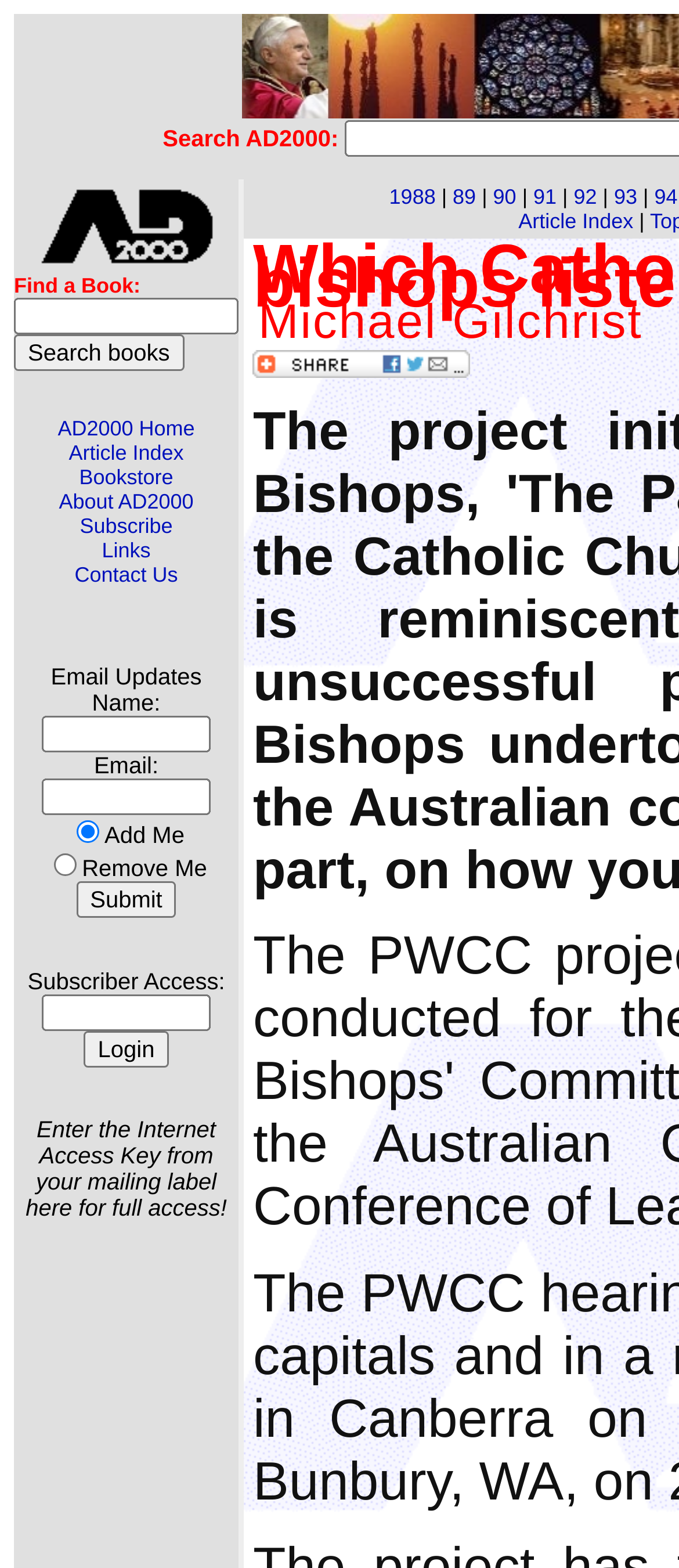Please respond to the question with a concise word or phrase:
What are the links below the 'AD2000 Home' link?

Article Index, Bookstore, etc.